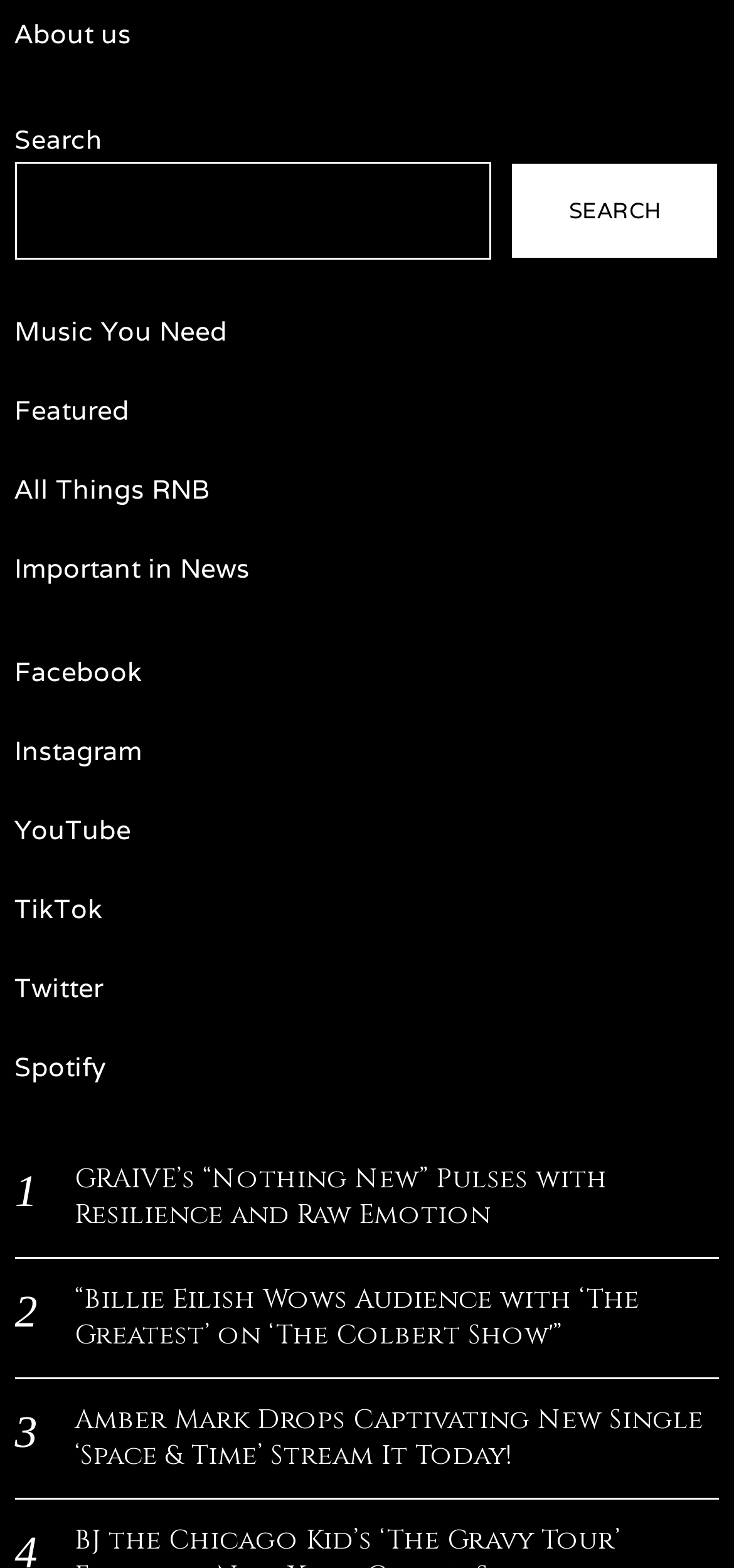Identify the bounding box for the given UI element using the description provided. Coordinates should be in the format (top-left x, top-left y, bottom-right x, bottom-right y) and must be between 0 and 1. Here is the description: Twitter

[0.02, 0.619, 0.141, 0.64]